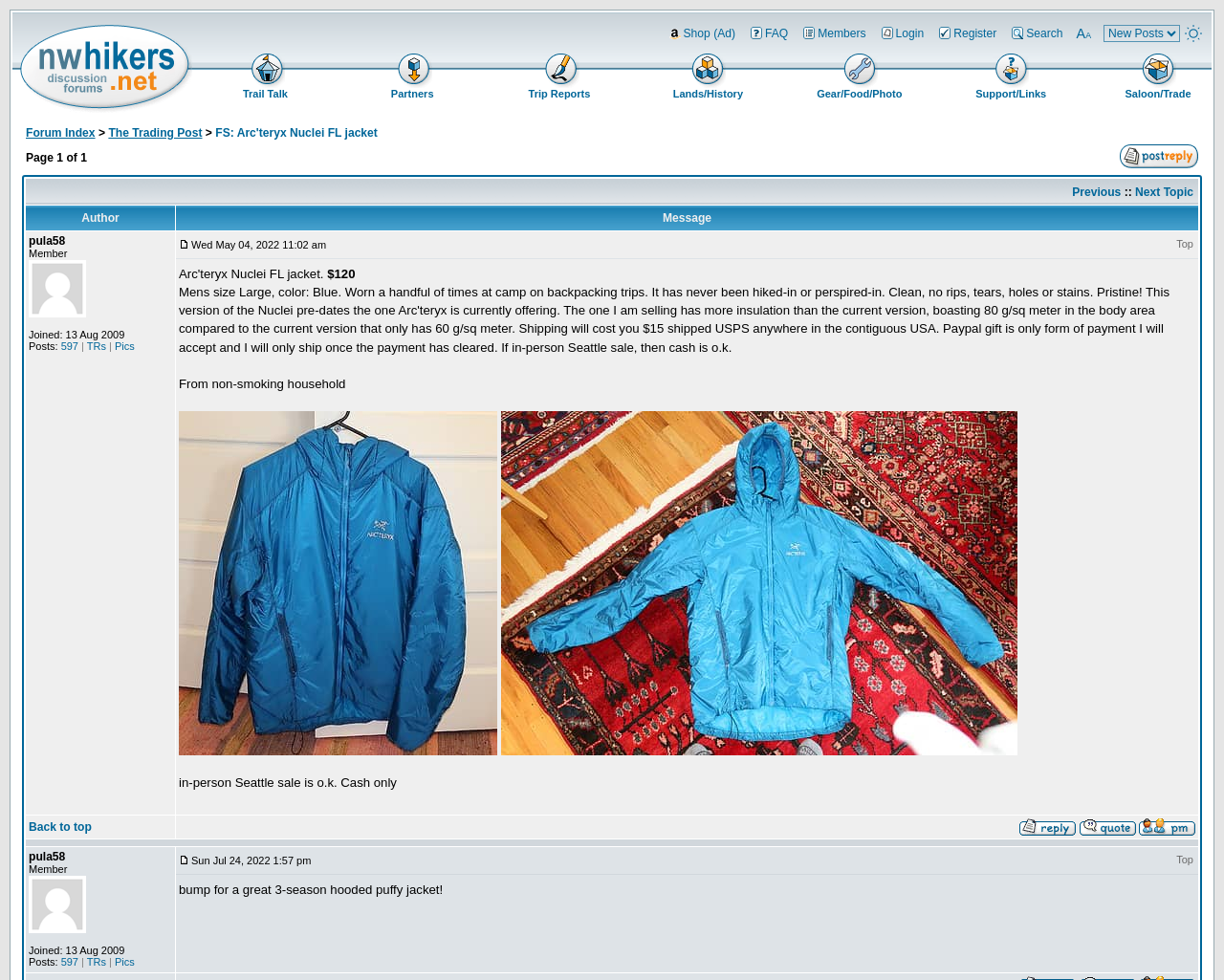What is the author of the post?
Answer the question with a detailed and thorough explanation.

I found the author of the post by looking at the gridcell that contains the author's information. The author's name is 'pula58', which is a username. I determined this by analyzing the structure of the webpage and identifying the section that contains the author's information.